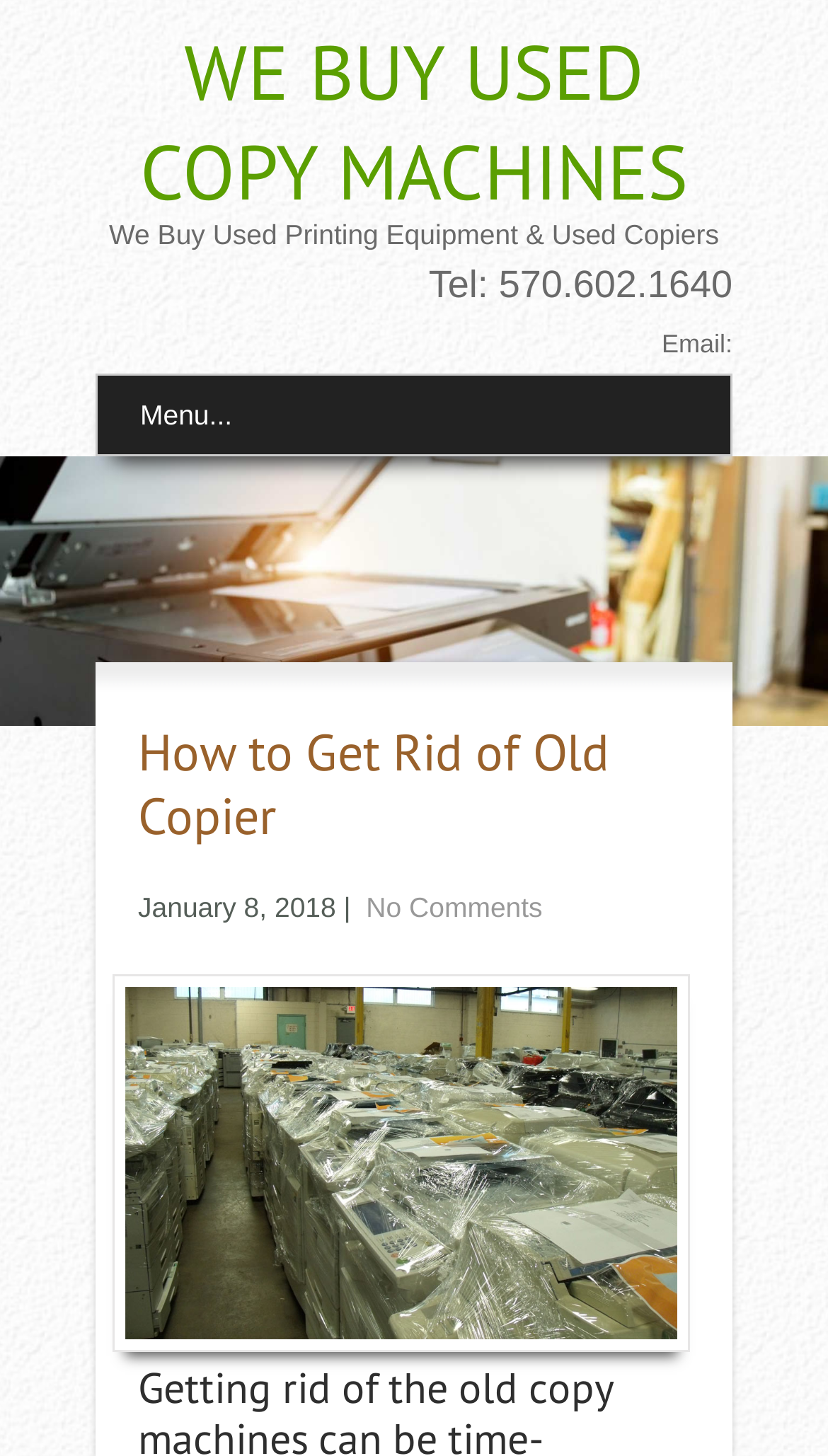Locate the heading on the webpage and return its text.

WE BUY USED COPY MACHINES